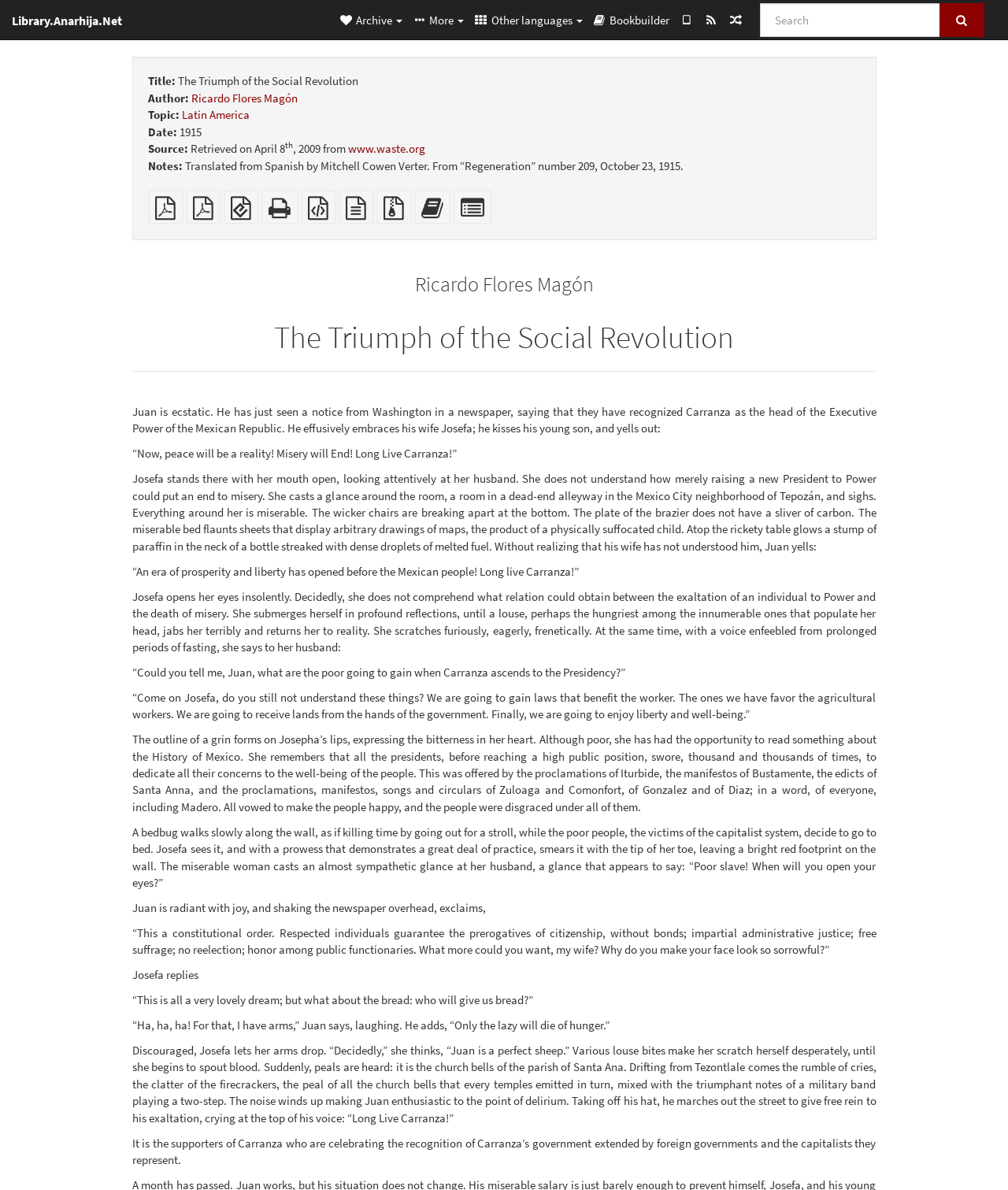Please provide a comprehensive response to the question below by analyzing the image: 
Who is the author of the book?

The author of the book can be found in the link element with the text 'Ricardo Flores Magón' which is located below the 'Author:' label.